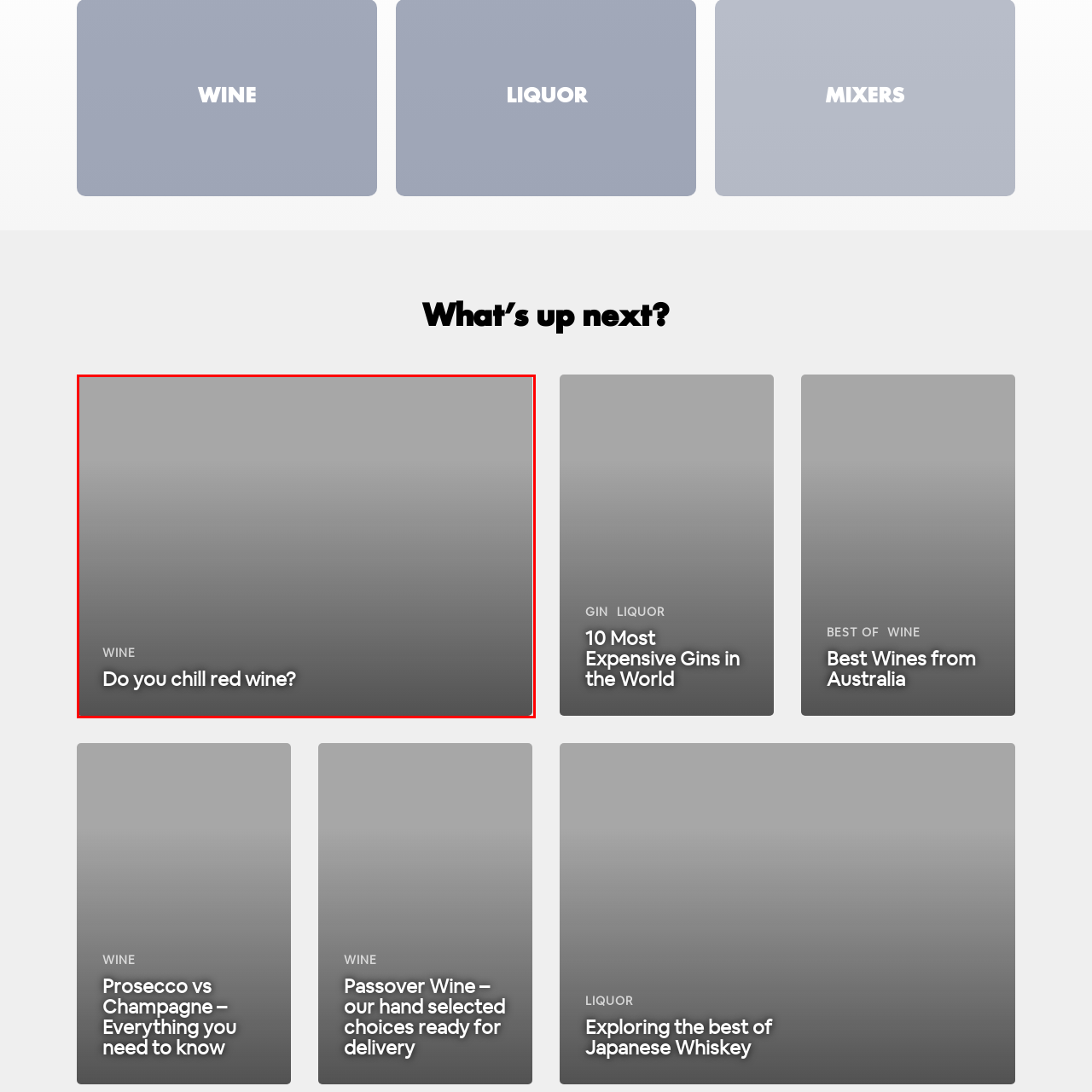Provide a thorough description of the scene captured within the red rectangle.

The image features a simple yet engaging question about red wine, prominently displaying the text "Do you chill red wine?" in bold, white font against a soft, gradient gray background. This design choice emphasizes the inquiry, prompting viewers to consider their own wine chilling preferences. The word "WINE" is also subtly positioned at the top, indicating the thematic focus of the image. This visual element acts as an inviting lead-in to a discussion about wine serving temperatures, encouraging exploration of personal taste and wine enjoyment.